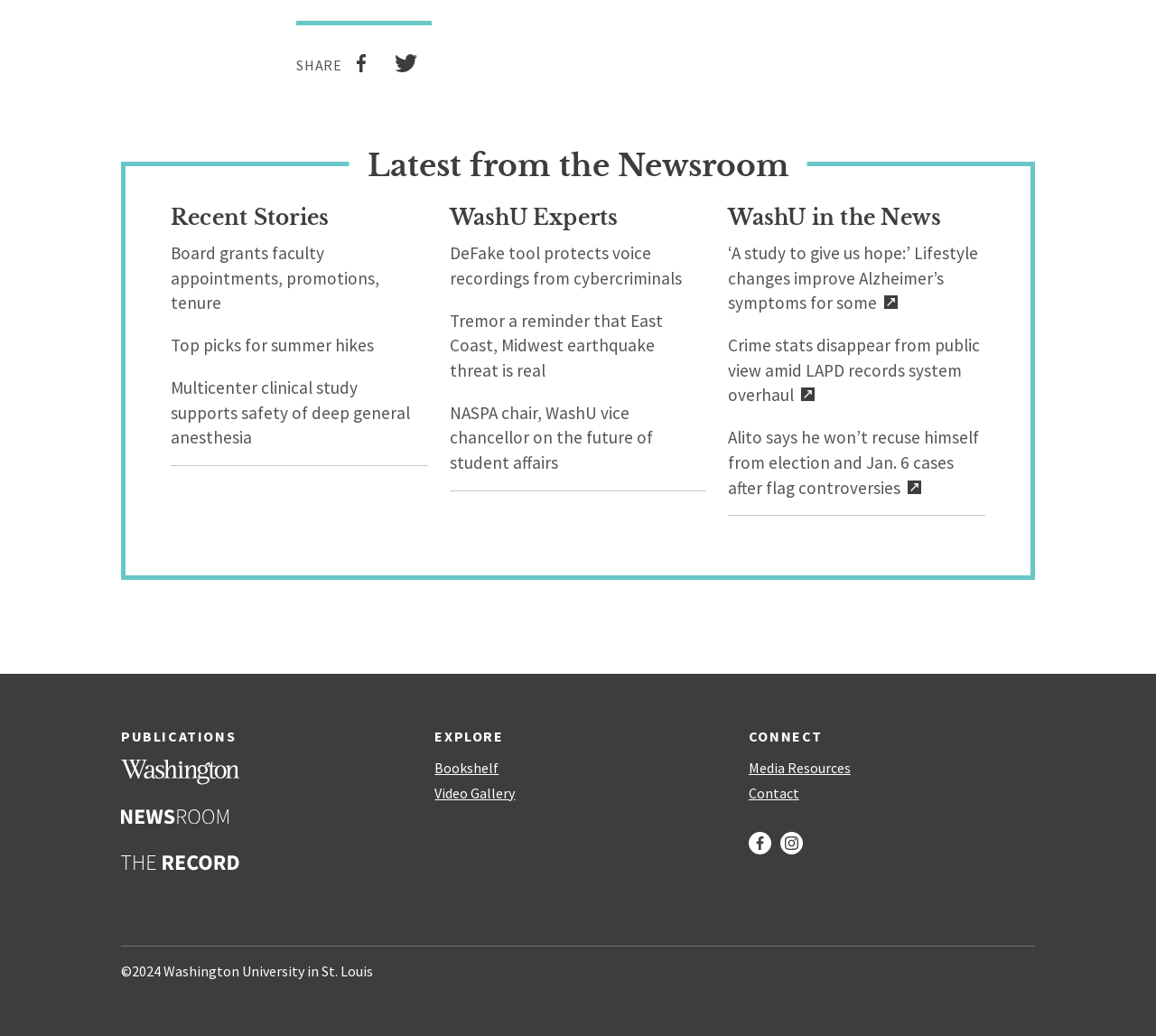What is the purpose of the 'SHARE' button in the footer?
Answer with a single word or short phrase according to what you see in the image.

To share content on social media